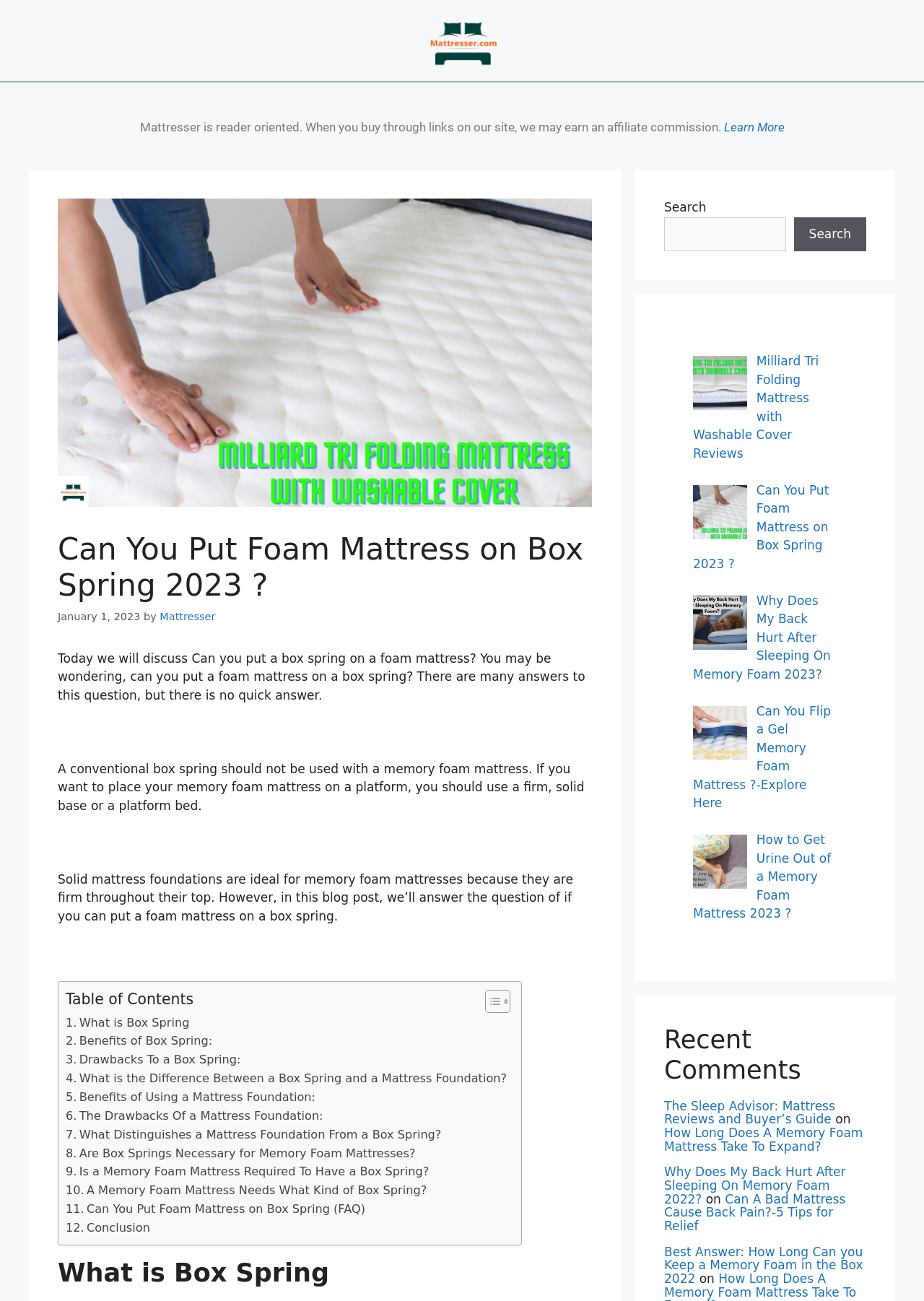Articulate a detailed summary of the webpage's content and design.

This webpage is about discussing whether a foam mattress can be put on a box spring. At the top, there is a logo of "Mattresser" and a brief description of the website. Below that, there is a header section with the title "Can You Put Foam Mattress on Box Spring 2023?" and a timestamp indicating when the article was published.

The main content of the webpage is divided into sections, with headings and paragraphs of text. The first section introduces the topic and explains that a conventional box spring should not be used with a memory foam mattress. The text then goes on to discuss the ideal foundation for a memory foam mattress.

On the left side of the webpage, there is a table of contents with links to different sections of the article, including "What is Box Spring", "Benefits of Box Spring", and "Can You Put Foam Mattress on Box Spring (FAQ)".

Below the main content, there are several links to related articles, including "Milliard Tri Folding Mattress with Washable Cover Reviews" and "Why Does My Back Hurt After Sleeping On Memory Foam 2023?". Each link is accompanied by a small image.

Further down, there is a section for recent comments, followed by a footer section with links to other articles and a copyright notice.

On the right side of the webpage, there is a search bar and a section with links to other related articles, including "How to Get Urine Out of a Memory Foam Mattress 2023?" and "Can You Flip a Gel Memory Foam Mattress?".